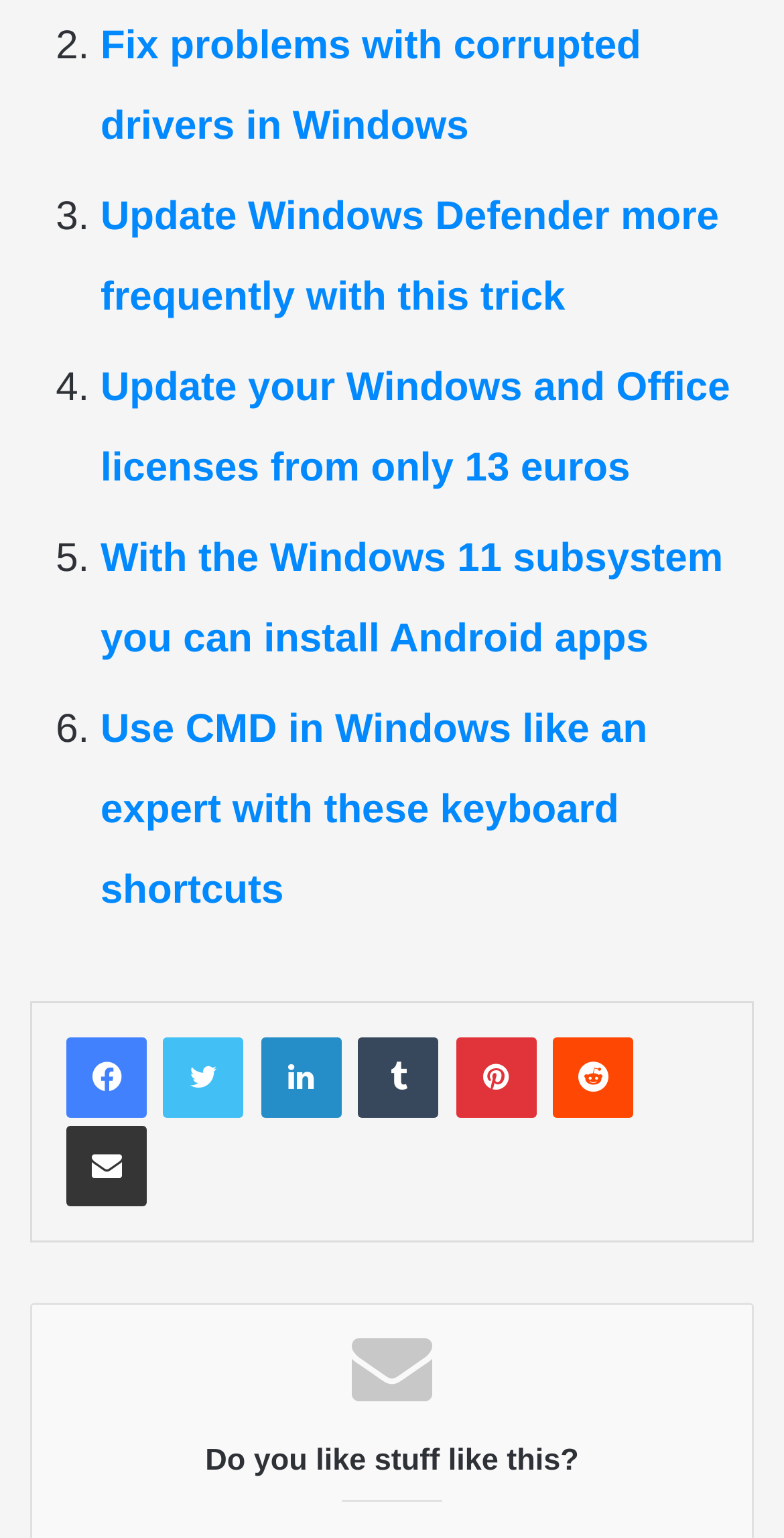Extract the bounding box coordinates of the UI element described: "Twitter". Provide the coordinates in the format [left, top, right, bottom] with values ranging from 0 to 1.

[0.209, 0.674, 0.311, 0.726]